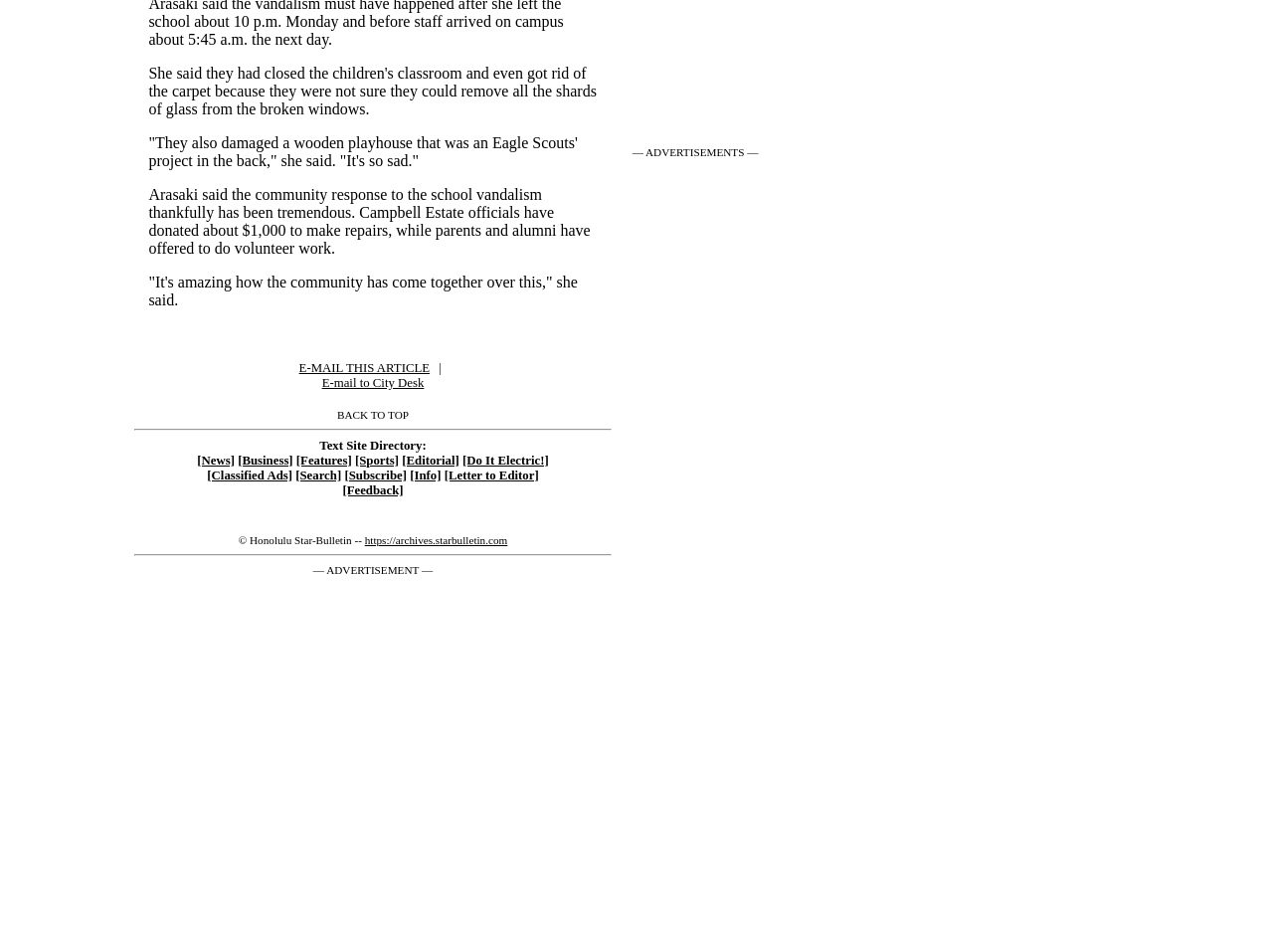Please identify the bounding box coordinates for the region that you need to click to follow this instruction: "Email this article".

[0.235, 0.379, 0.338, 0.394]